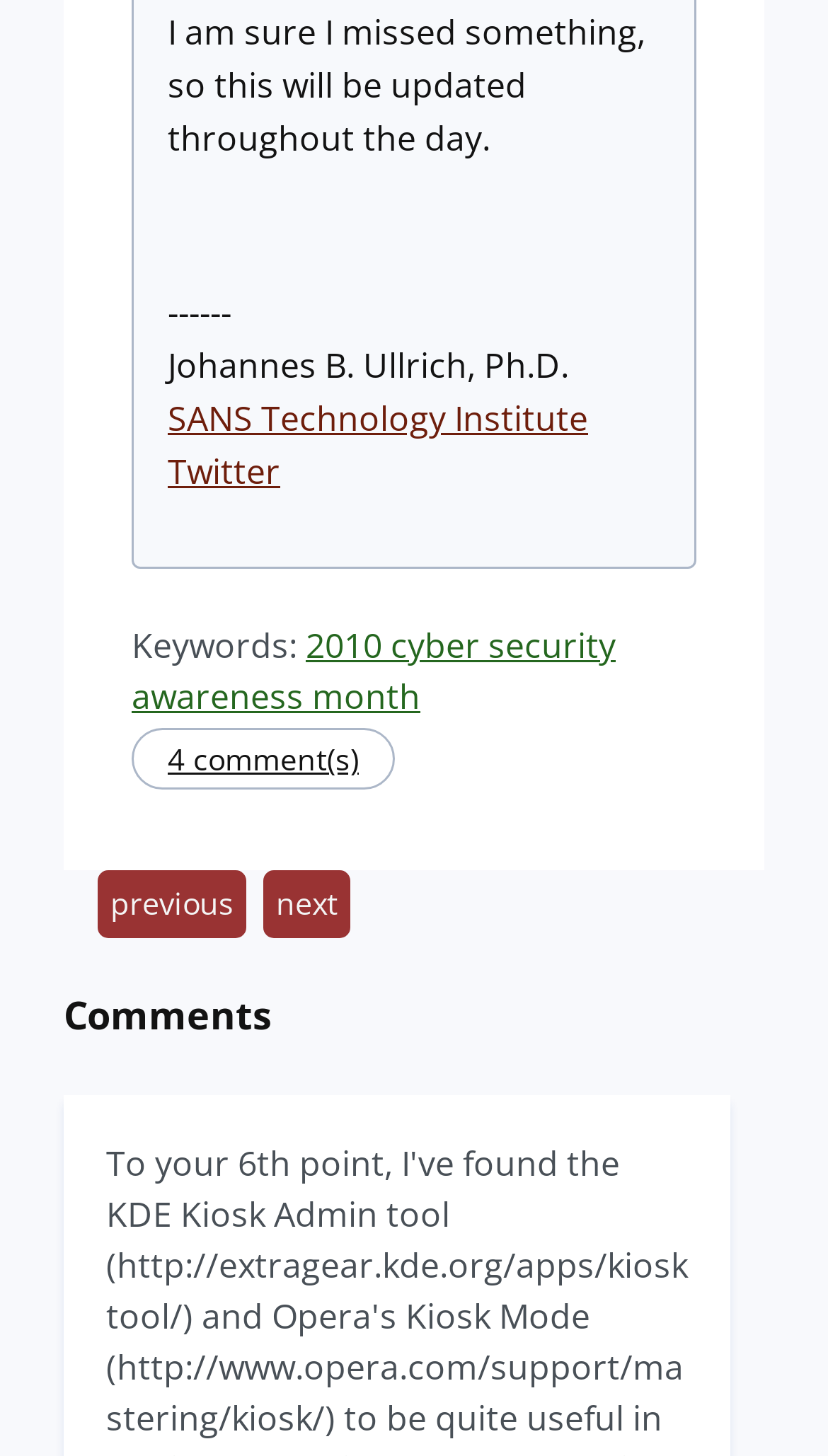Respond with a single word or phrase to the following question:
Who is the author of the article?

Johannes B. Ullrich, Ph.D.